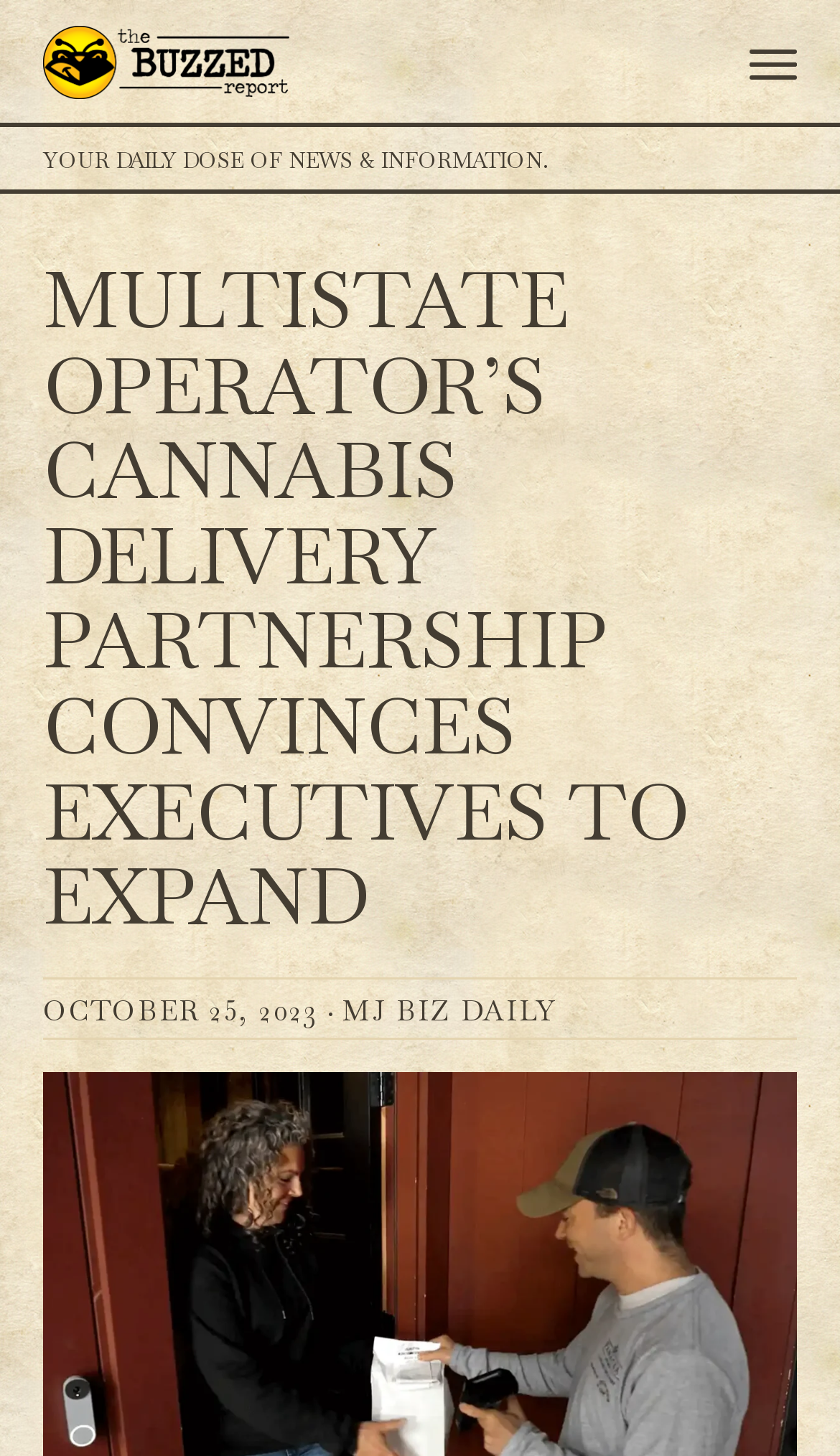Provide a brief response to the question below using a single word or phrase: 
How many headings are there on the webpage?

3